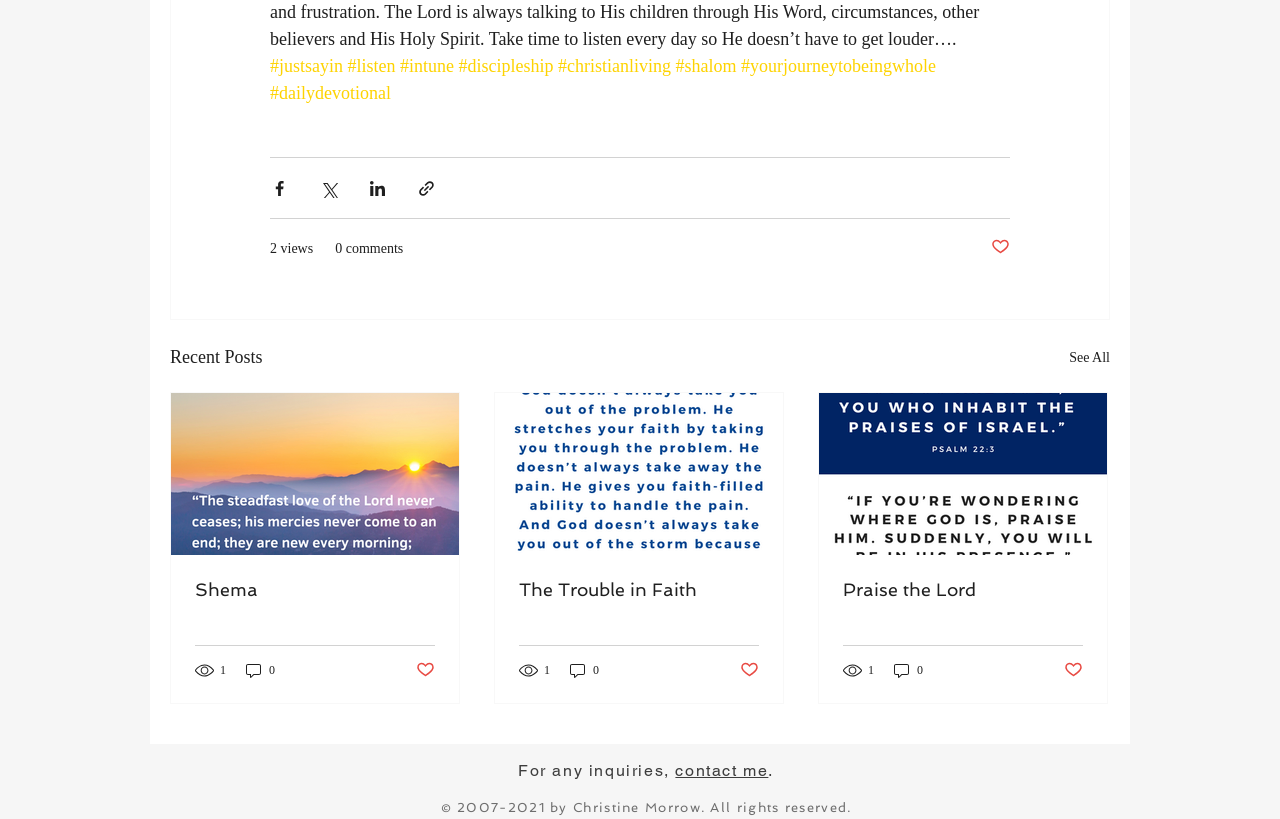What is the function of the 'Post not marked as liked' buttons?
Answer the question with as much detail as possible.

The 'Post not marked as liked' buttons are likely used to indicate that a user likes or appreciates a particular post. When clicked, the button may change to a 'liked' state, allowing users to show their appreciation for the content.